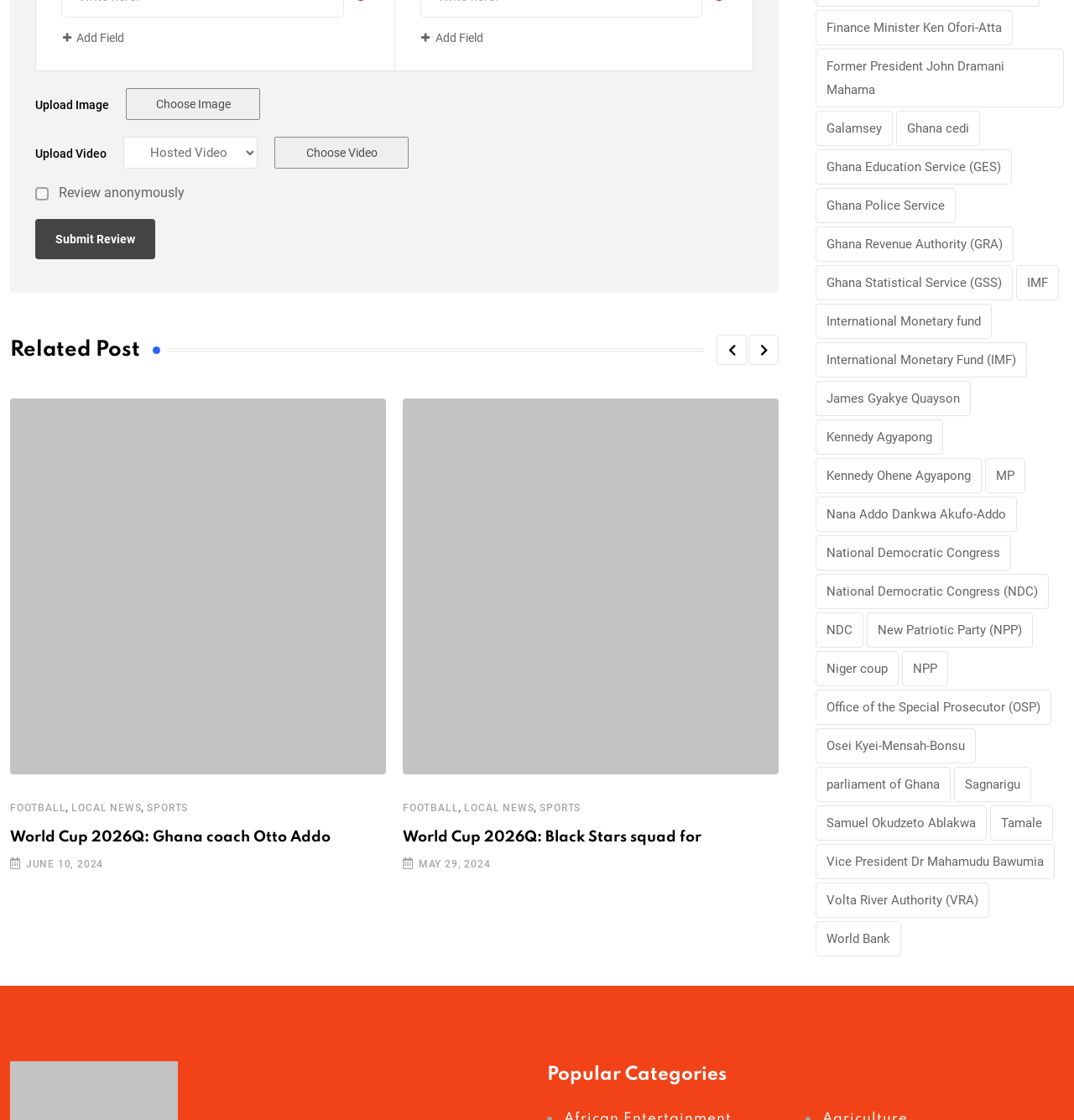How many categories are listed under 'Popular Categories'?
Using the image provided, answer with just one word or phrase.

Not specified